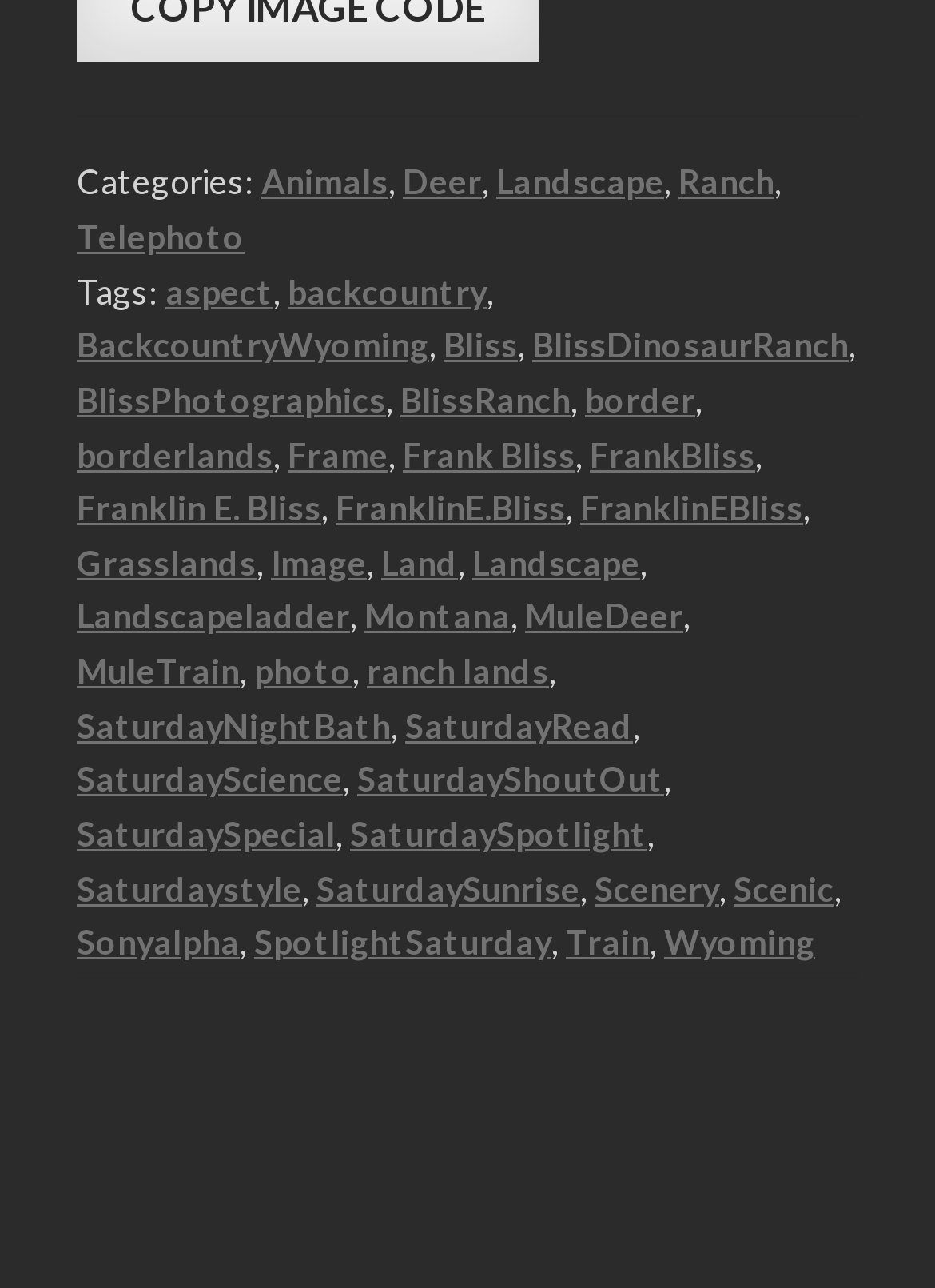With reference to the screenshot, provide a detailed response to the question below:
What are the categories listed on the webpage?

The webpage has a section labeled 'Categories:' which lists several categories, including Animals, Landscape, Ranch, and Telephoto. These categories are presented as links, indicating that they can be clicked to view related content.